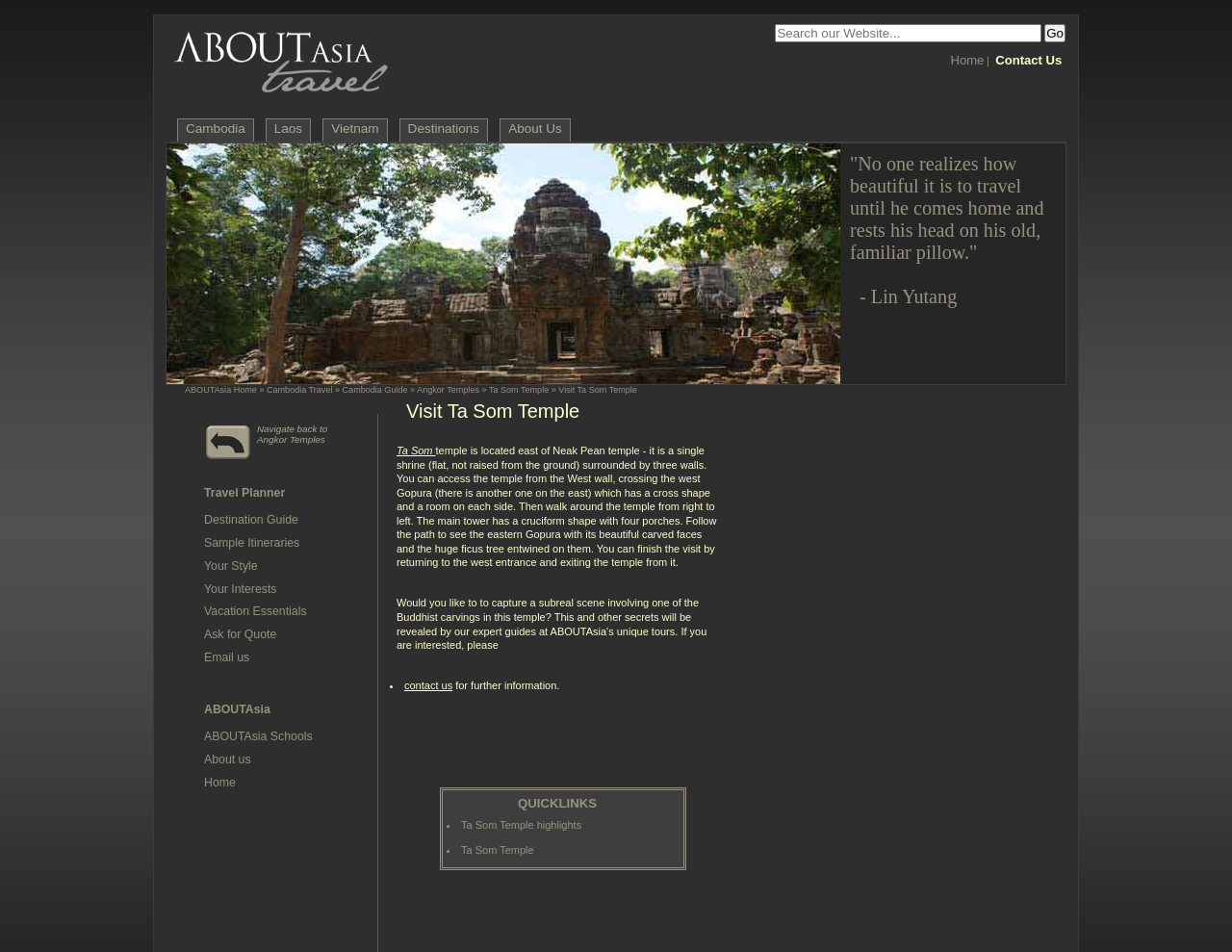Pinpoint the bounding box coordinates of the clickable area needed to execute the instruction: "Read about Cubic's achievement". The coordinates should be specified as four float numbers between 0 and 1, i.e., [left, top, right, bottom].

None